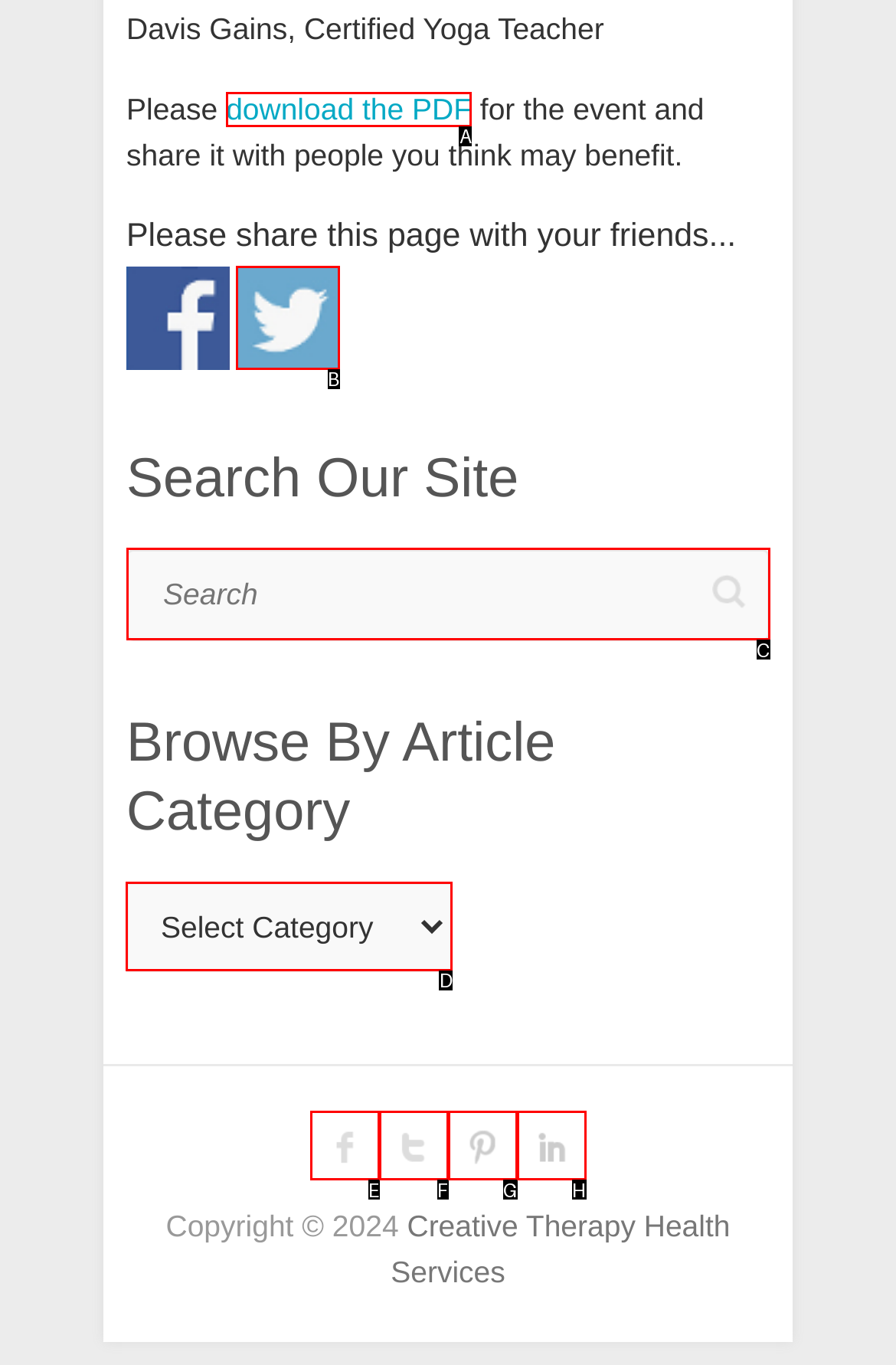Which UI element's letter should be clicked to achieve the task: browse by article category
Provide the letter of the correct choice directly.

D